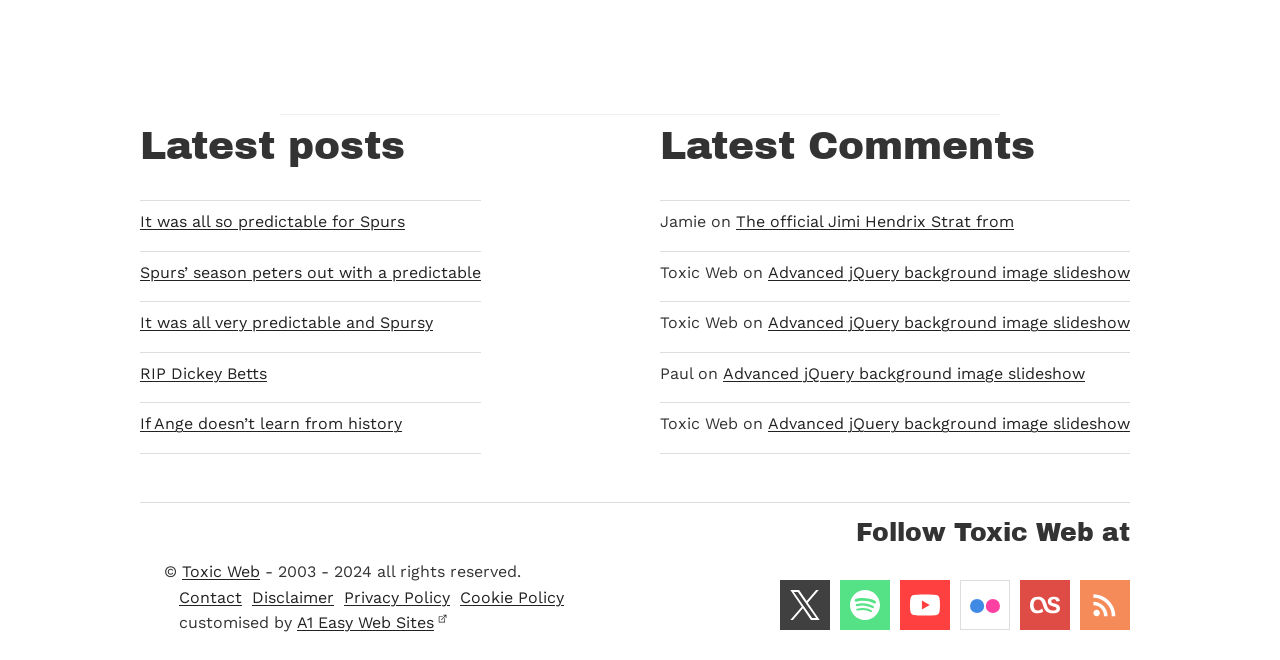Predict the bounding box for the UI component with the following description: "UK Wide Data Resources".

None